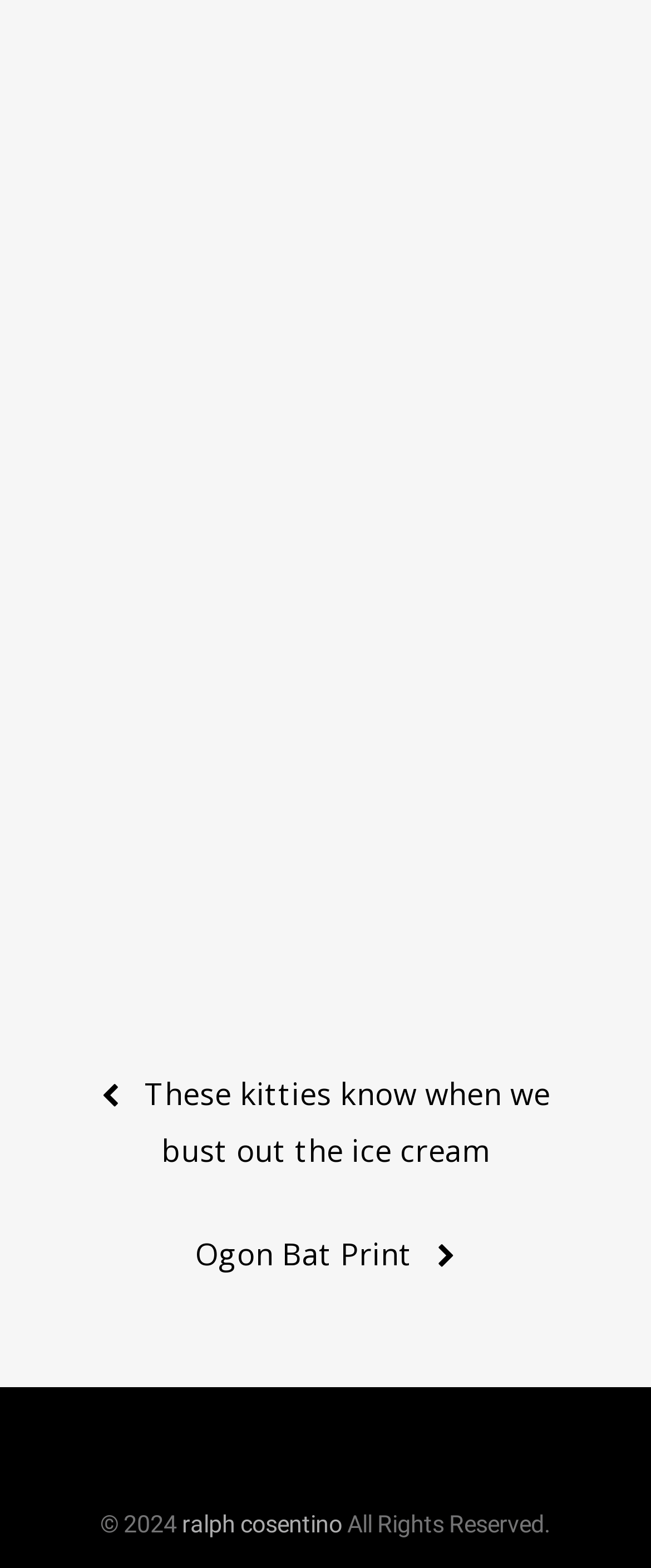How many elements are in the footer section?
Look at the webpage screenshot and answer the question with a detailed explanation.

I counted the number of elements in the footer section of the webpage, which includes the 'Post navigation' heading, two links, the copyright year, and the 'All Rights Reserved.' phrase.